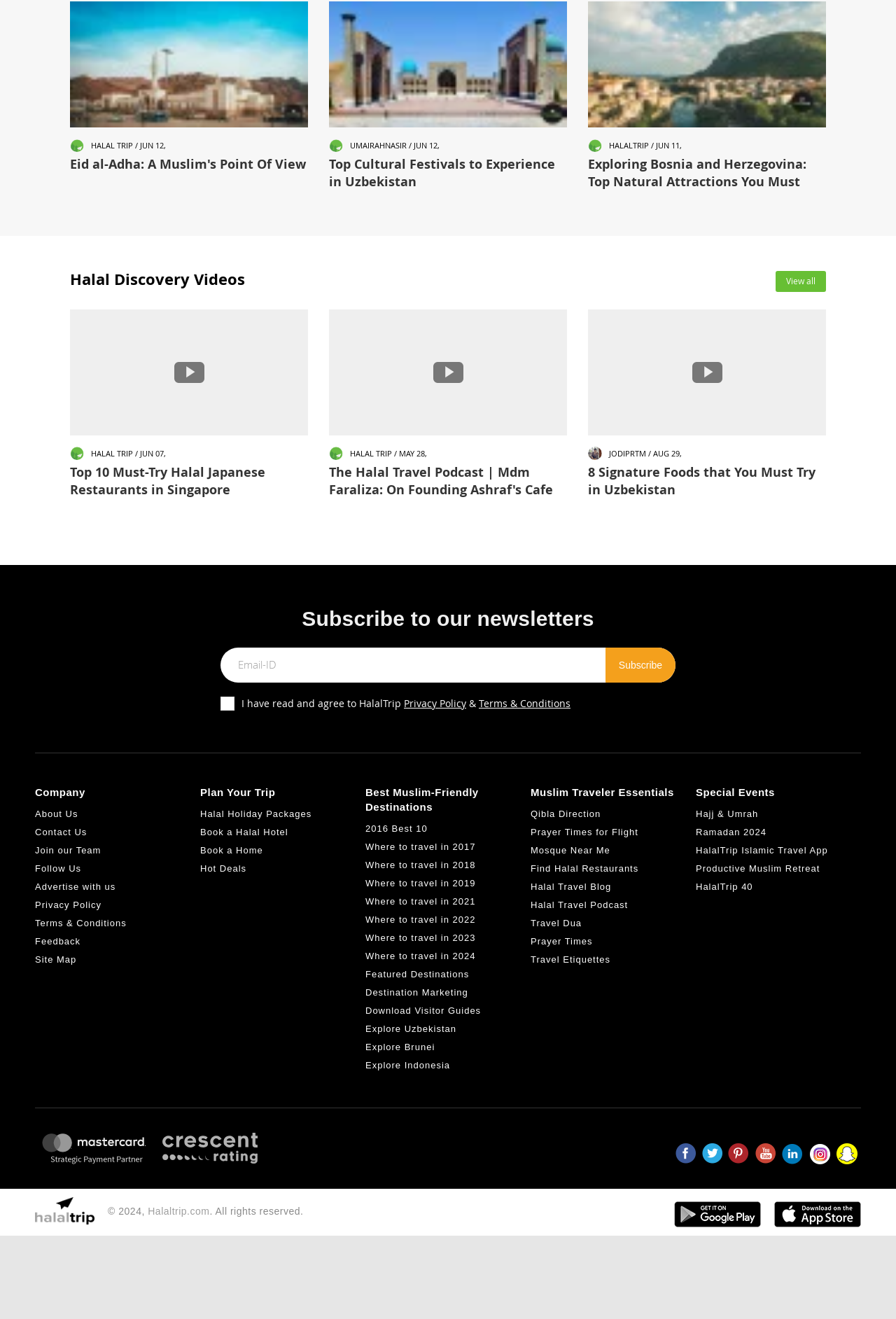Could you specify the bounding box coordinates for the clickable section to complete the following instruction: "View all Halal Discovery Videos"?

[0.866, 0.206, 0.922, 0.221]